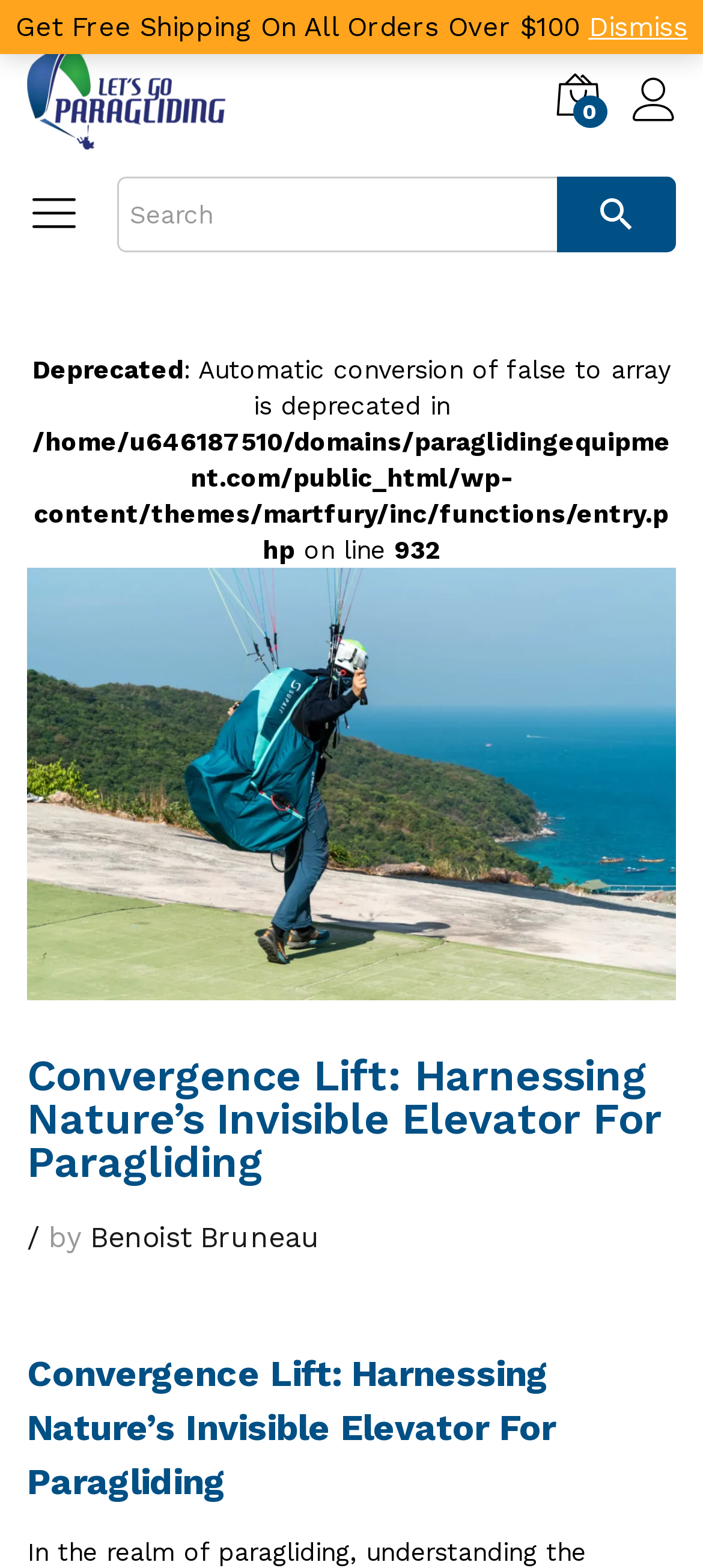Please respond to the question using a single word or phrase:
What is the name of the author of the article?

Benoist Bruneau